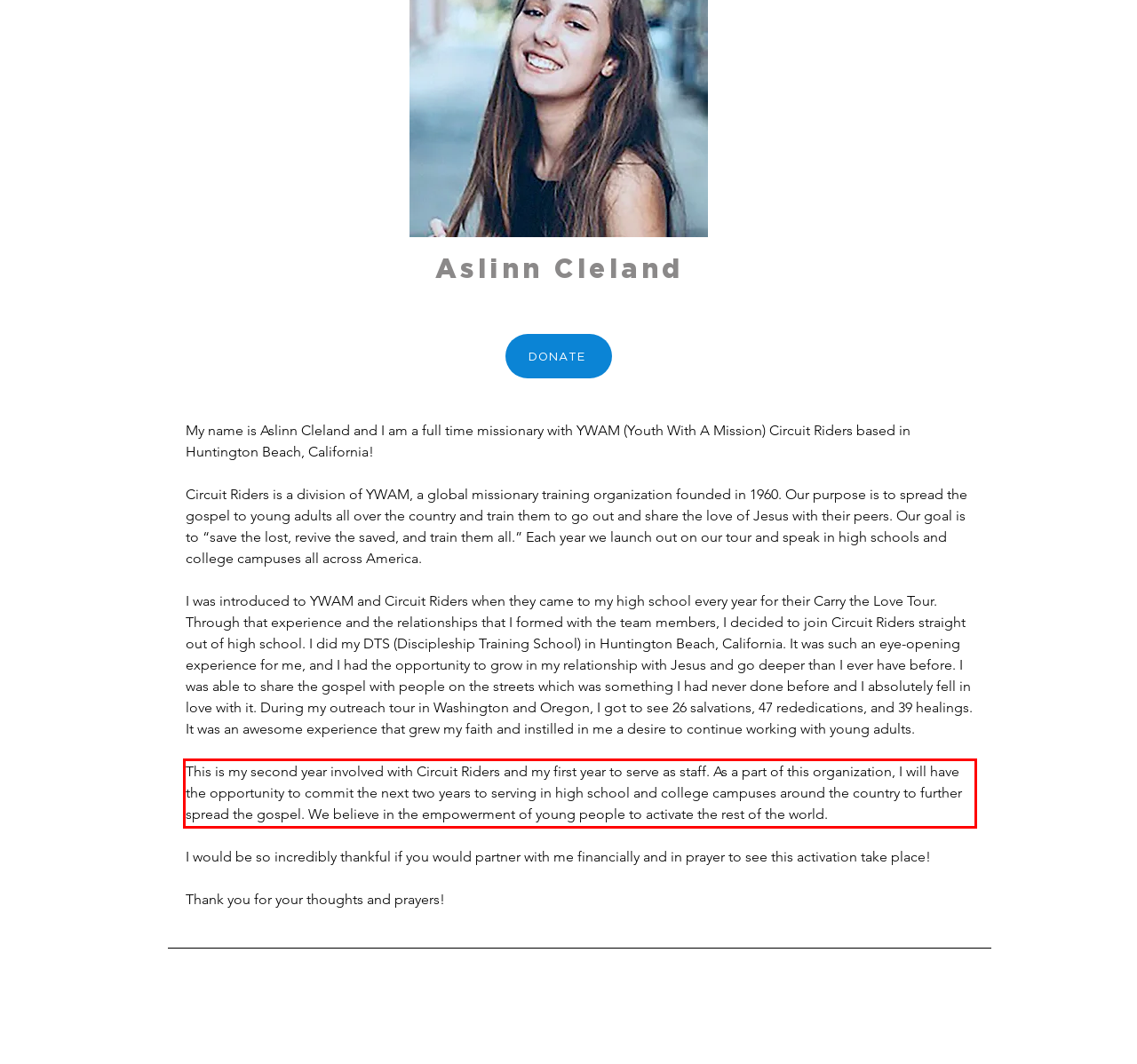Locate the red bounding box in the provided webpage screenshot and use OCR to determine the text content inside it.

This is my second year involved with Circuit Riders and my first year to serve as staff. As a part of this organization, I will have the opportunity to commit the next two years to serving in high school and college campuses around the country to further spread the gospel. We believe in the empowerment of young people to activate the rest of the world.